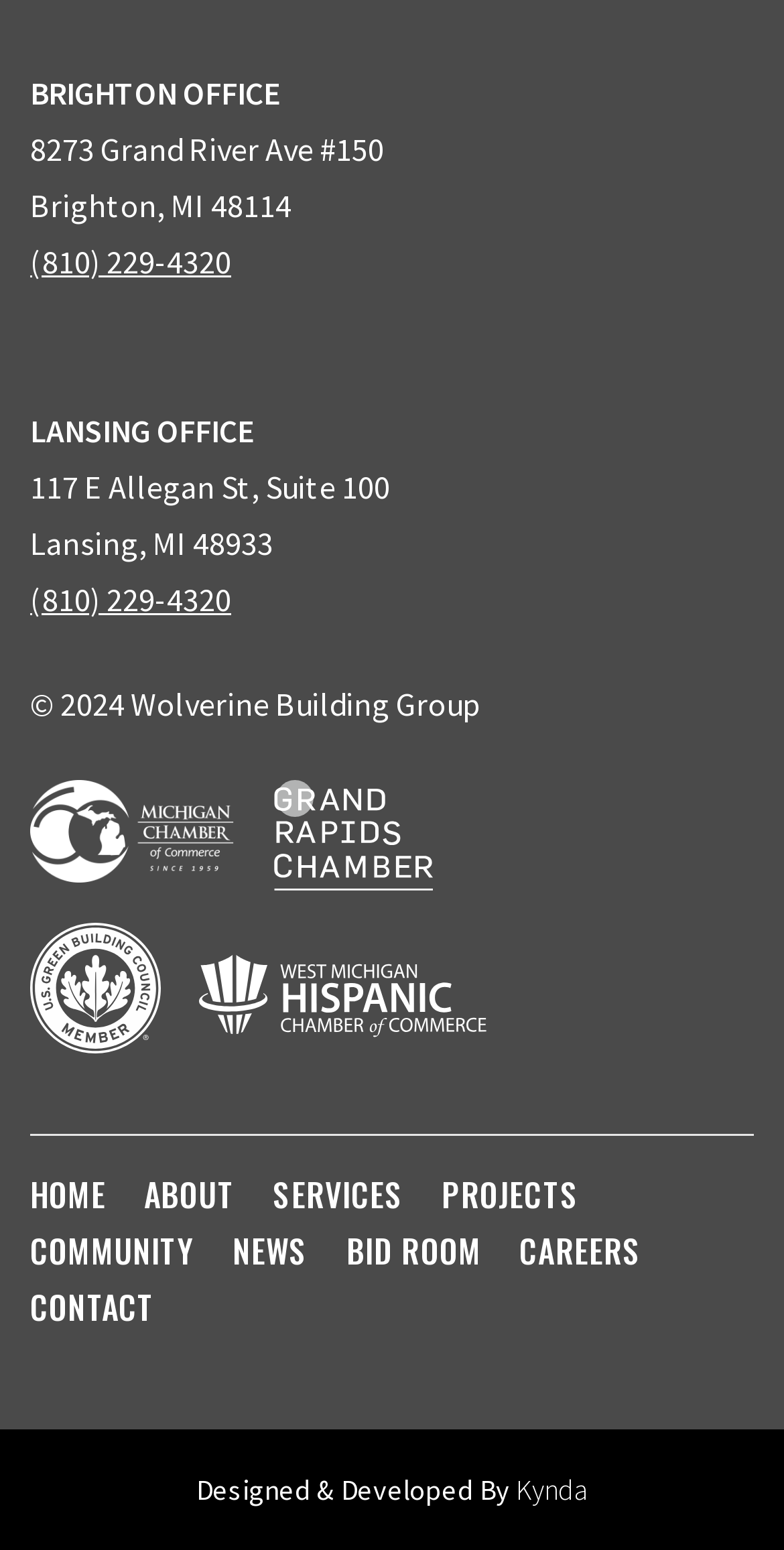Please respond to the question with a concise word or phrase:
How many navigation links are available?

8